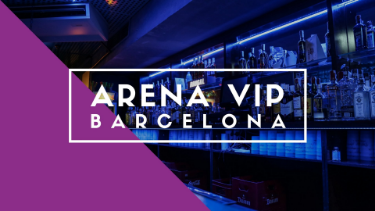What day of the week is the nightclub popular for?
Using the information from the image, answer the question thoroughly.

According to the caption, Arena VIP is one of the go-to spots for entertainment on a Saturday night, implying that the nightclub is popular on Saturdays.